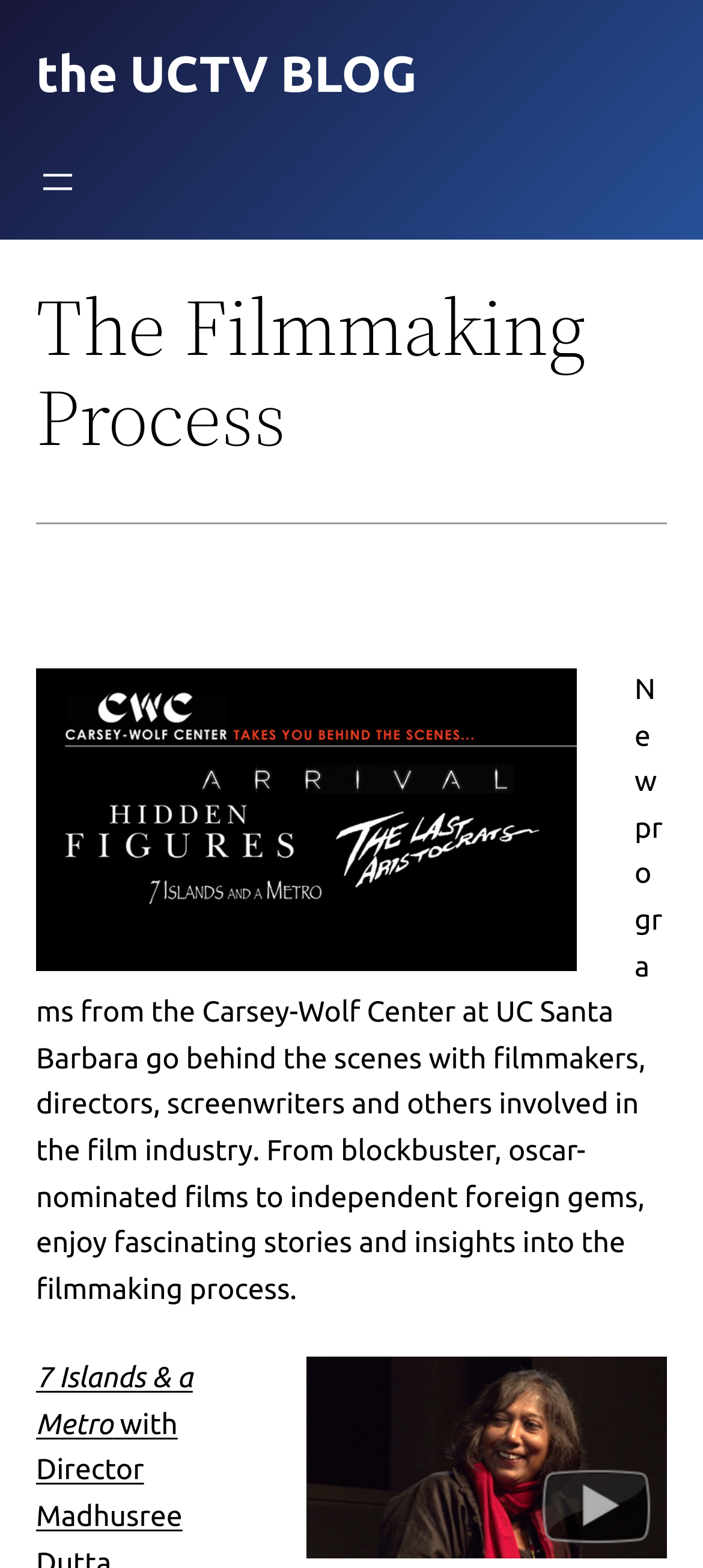Offer an extensive depiction of the webpage and its key elements.

The webpage is about the filmmaking process, specifically featuring programs from the Carsey-Wolf Center at UC Santa Barbara. At the top, there is a heading that reads "the UCTV BLOG" and a button to open a menu. Below the heading, there is another heading that reads "The Filmmaking Process". 

A horizontal separator is located below the second heading, dividing the page into two sections. Above the separator, there is no content. Below the separator, there is a large image taking up most of the width of the page. 

To the right of the large image, there is a block of text that describes the programs, which go behind the scenes with filmmakers, directors, screenwriters, and others involved in the film industry. The text also mentions that the programs feature stories and insights into the filmmaking process, covering a range of films from blockbuster, Oscar-nominated films to independent foreign gems. 

At the very bottom of the page, there is a small image, aligned to the right edge of the page.